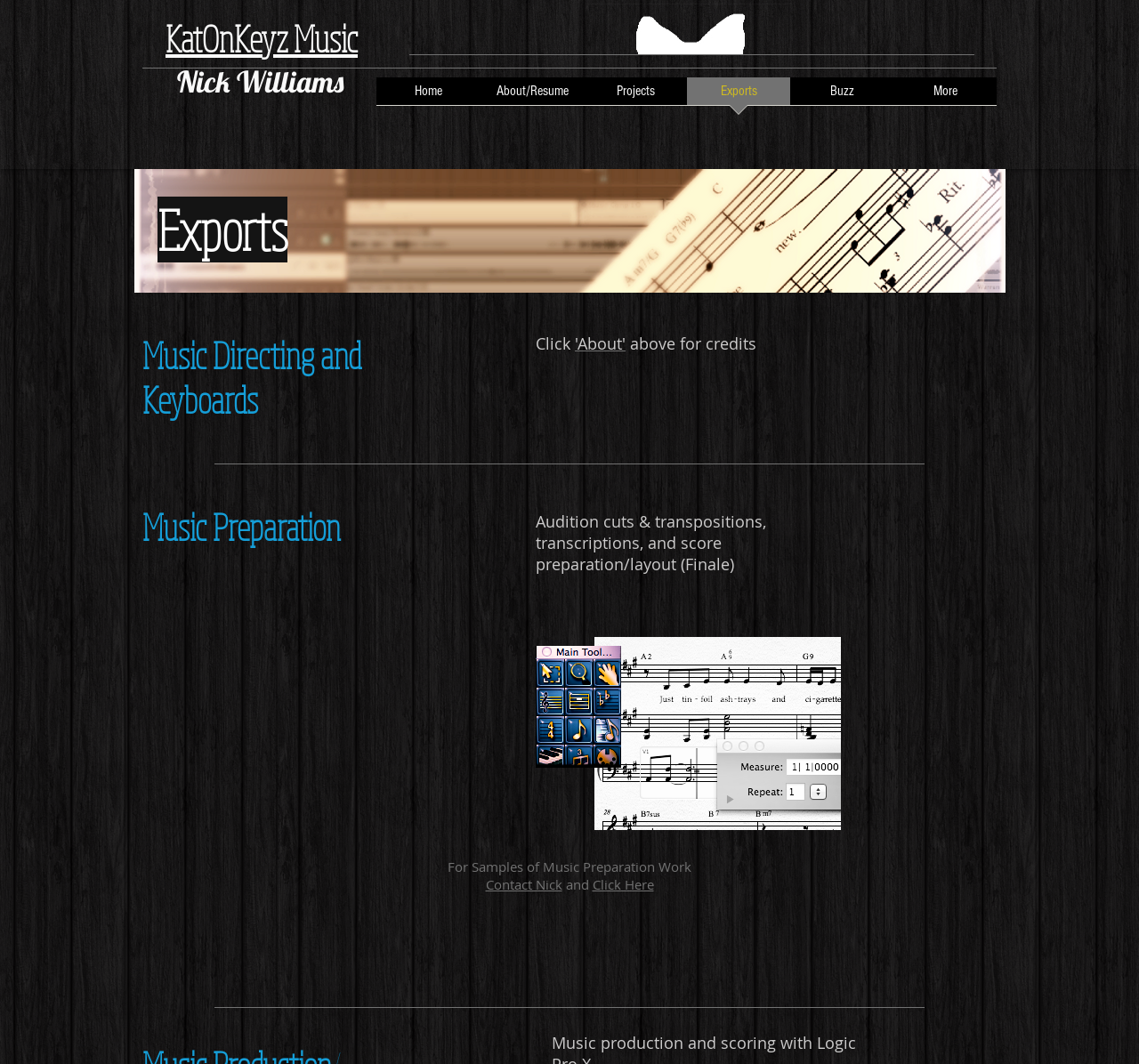Find the bounding box coordinates for the area you need to click to carry out the instruction: "contact Nick". The coordinates should be four float numbers between 0 and 1, indicated as [left, top, right, bottom].

[0.426, 0.823, 0.493, 0.839]